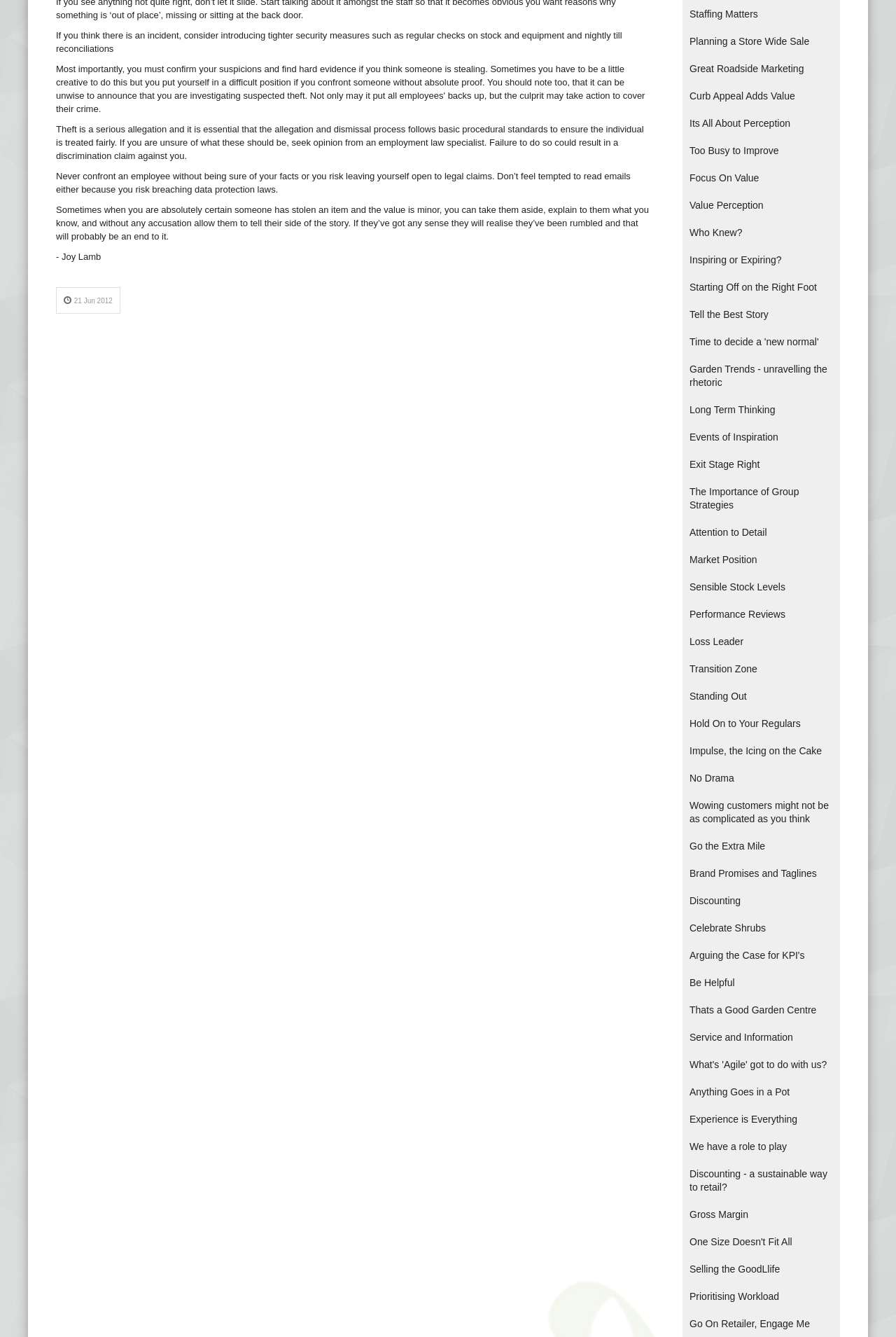Please identify the bounding box coordinates of the element I need to click to follow this instruction: "Follow The Apple Tech on Facebook".

None